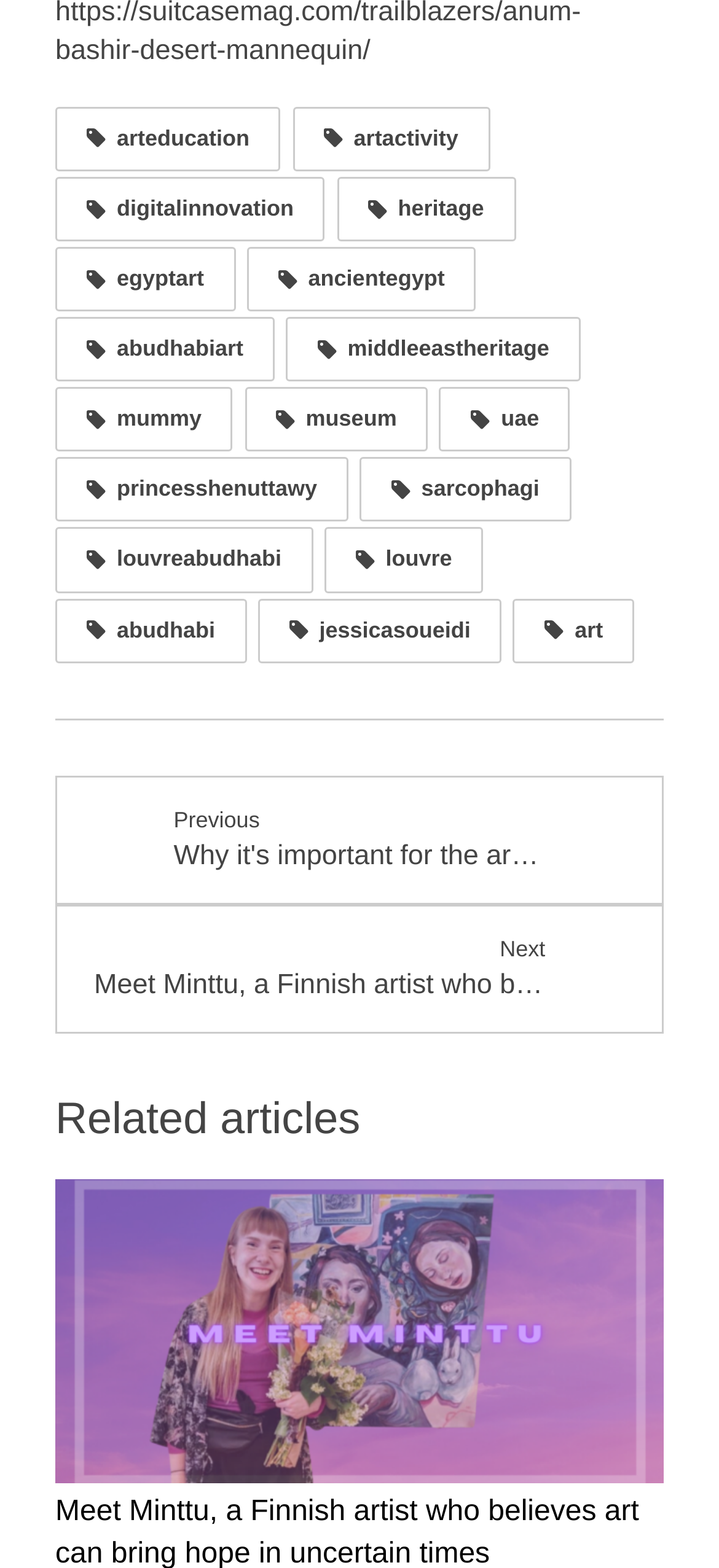What is the first link on the webpage?
Based on the visual, give a brief answer using one word or a short phrase.

arteducation